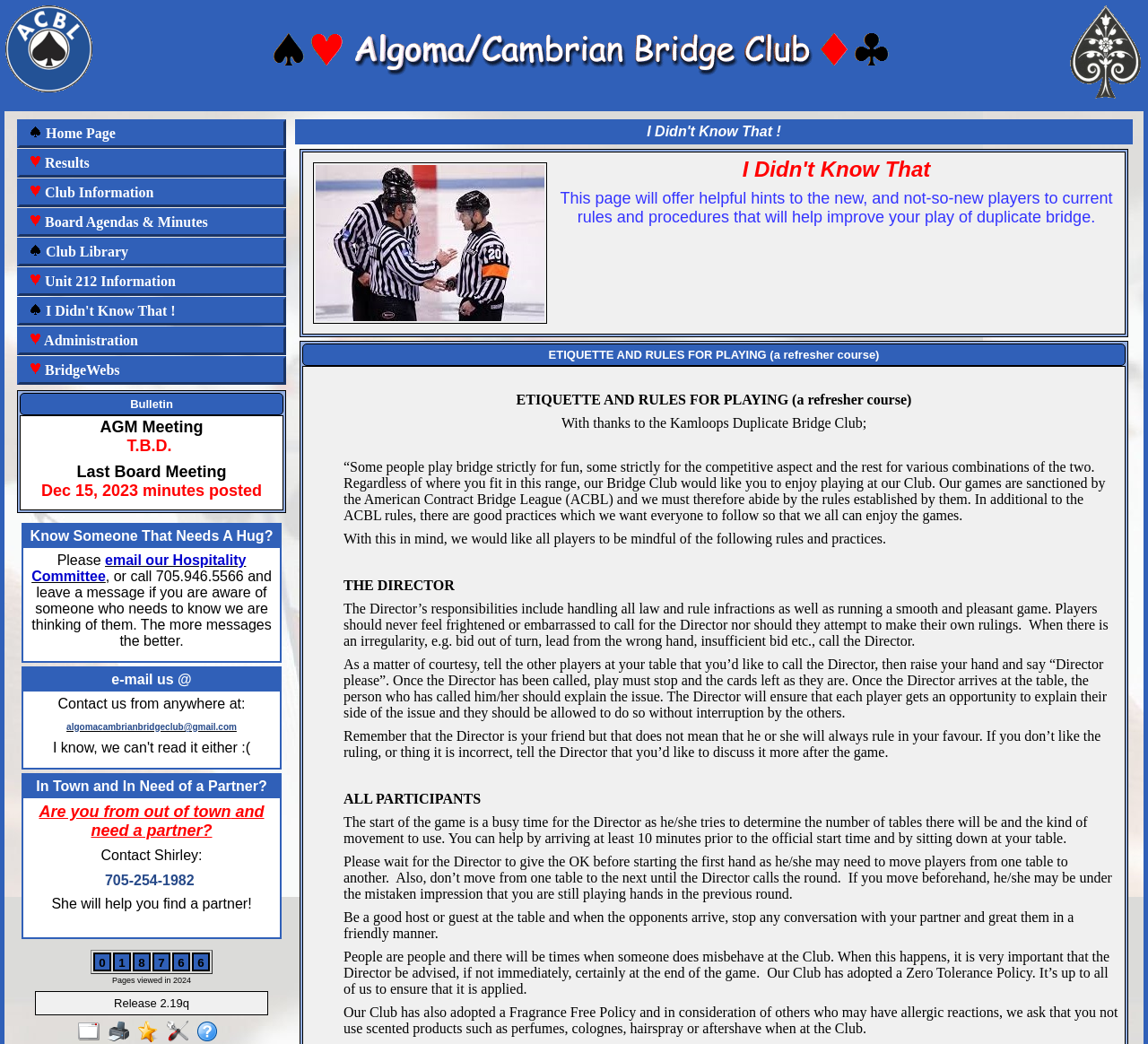Mark the bounding box of the element that matches the following description: "I Didn't Know That !".

[0.025, 0.29, 0.244, 0.306]